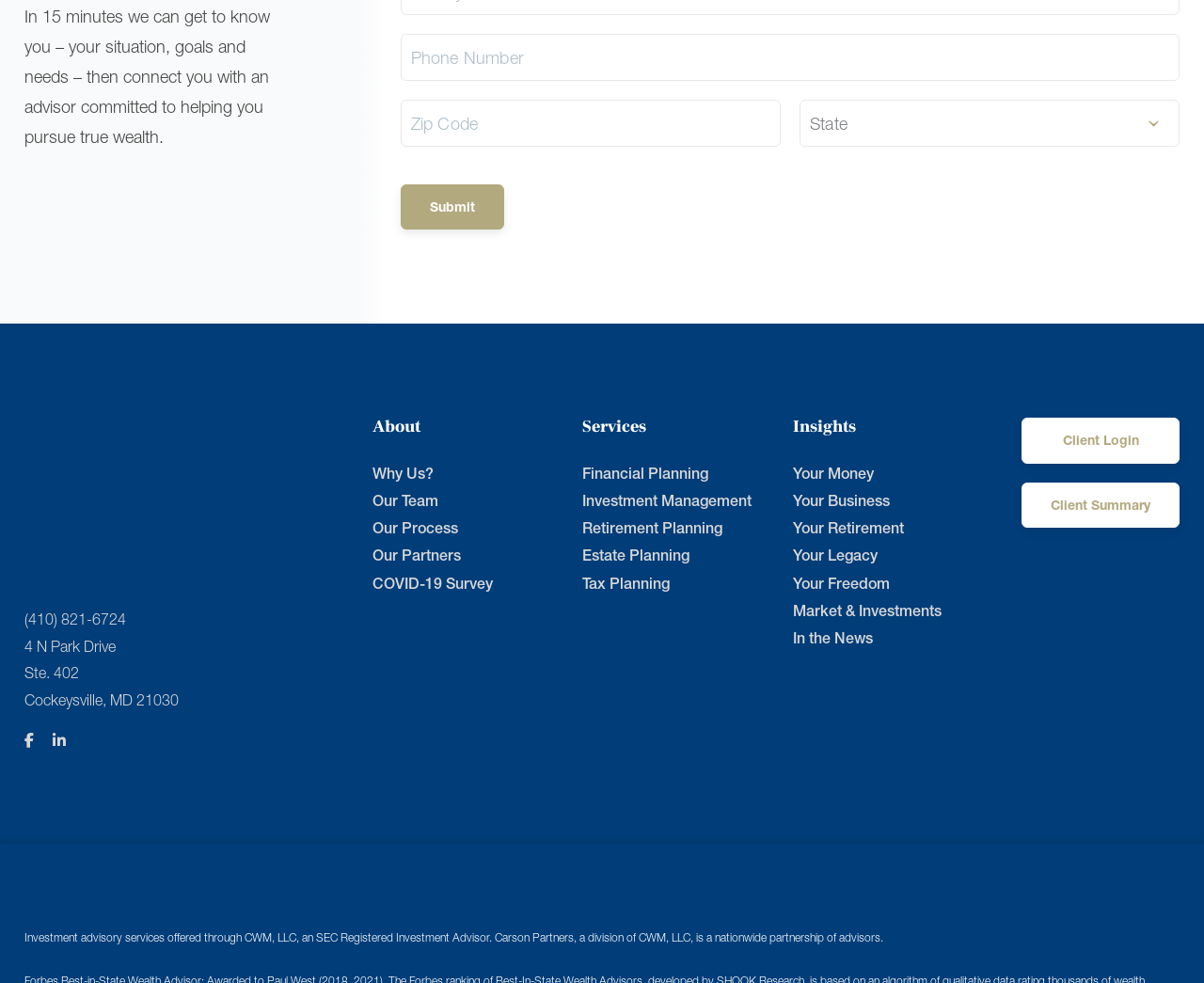Identify the bounding box coordinates of the region that should be clicked to execute the following instruction: "Login as a client".

[0.849, 0.425, 0.98, 0.472]